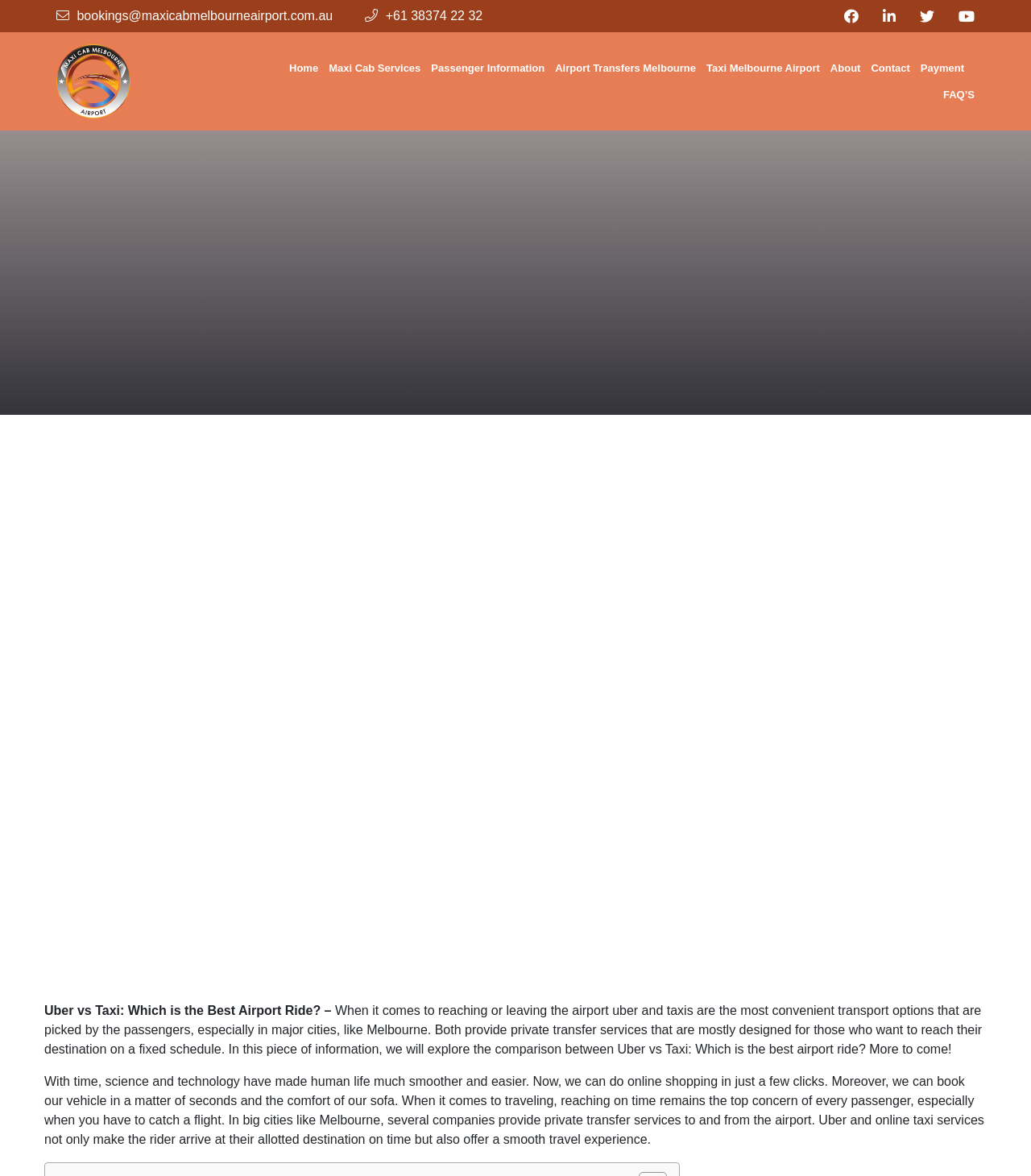Give a one-word or short phrase answer to the question: 
What is the benefit of using online taxi services according to the webpage?

Smooth travel experience